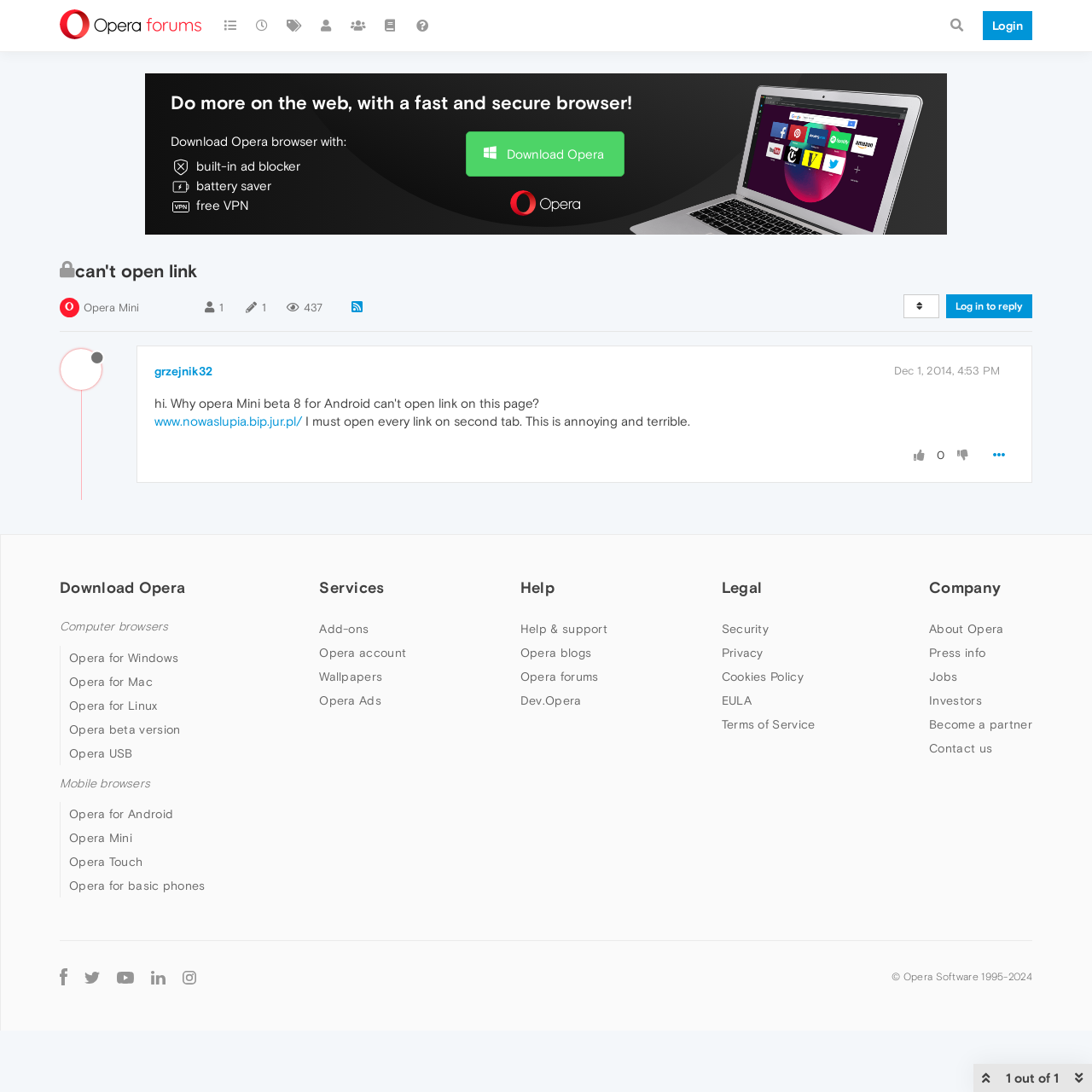Identify the bounding box coordinates of the region that needs to be clicked to carry out this instruction: "Download Opera browser". Provide these coordinates as four float numbers ranging from 0 to 1, i.e., [left, top, right, bottom].

[0.427, 0.12, 0.572, 0.162]